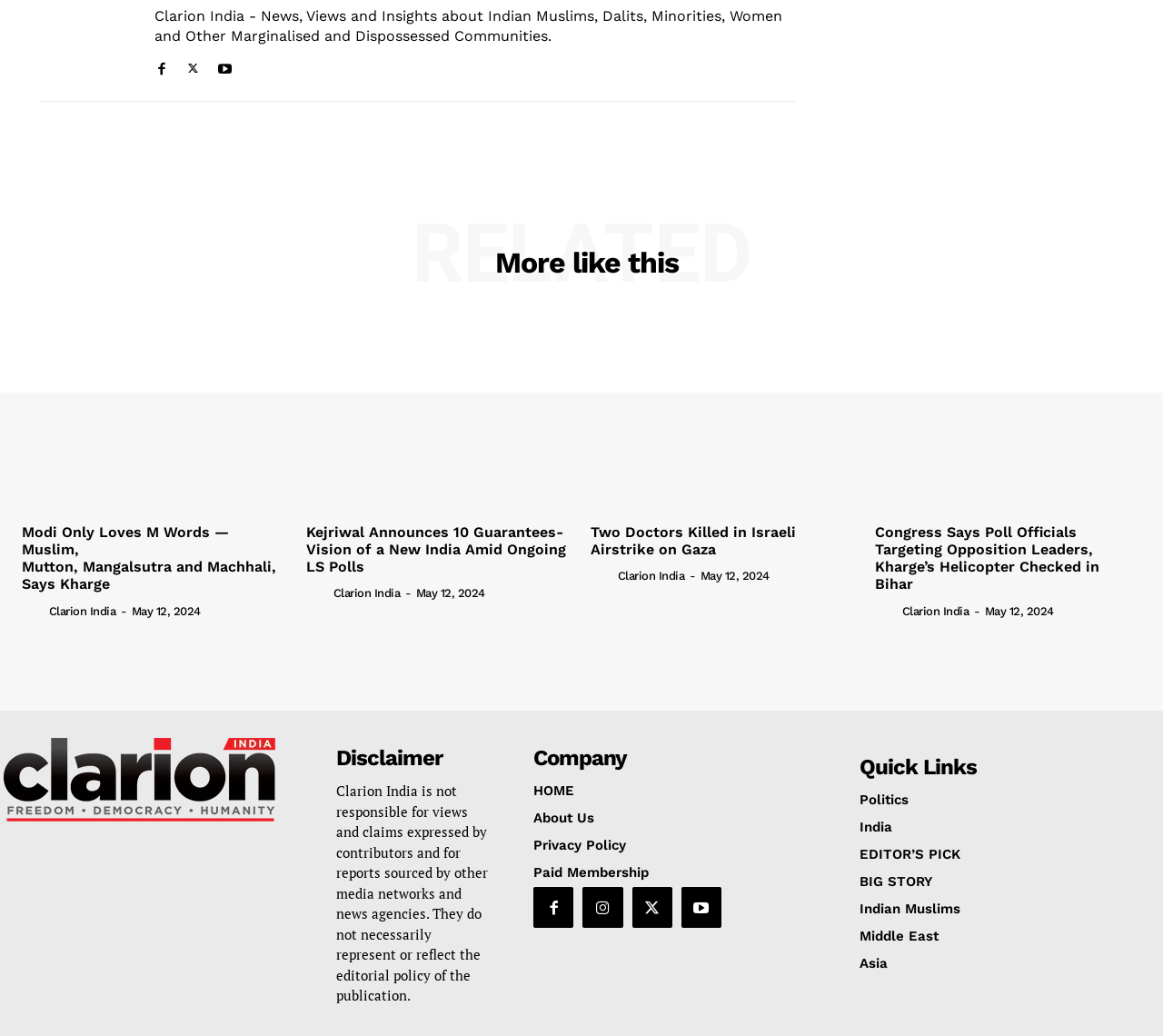Give a short answer to this question using one word or a phrase:
What is the disclaimer of the website 'Clarion India'?

Not responsible for views and claims